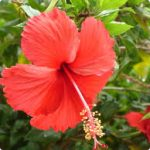Offer a detailed narrative of what is shown in the image.

The image displays a vibrant red hibiscus flower, showcasing its large, delicate petals that radiate outward in a striking manner. Nestled among lush green foliage, the flower's prominent stamens and pistil extend gracefully, adding to its beauty. Known for their ornamental value, hibiscus flowers are also appreciated for their role in various cultures, often symbolizing beauty and the fleeting nature of life. As a highly attractive plant, the hibiscus is popular in tropical gardens and is often utilized in traditional herbal remedies.